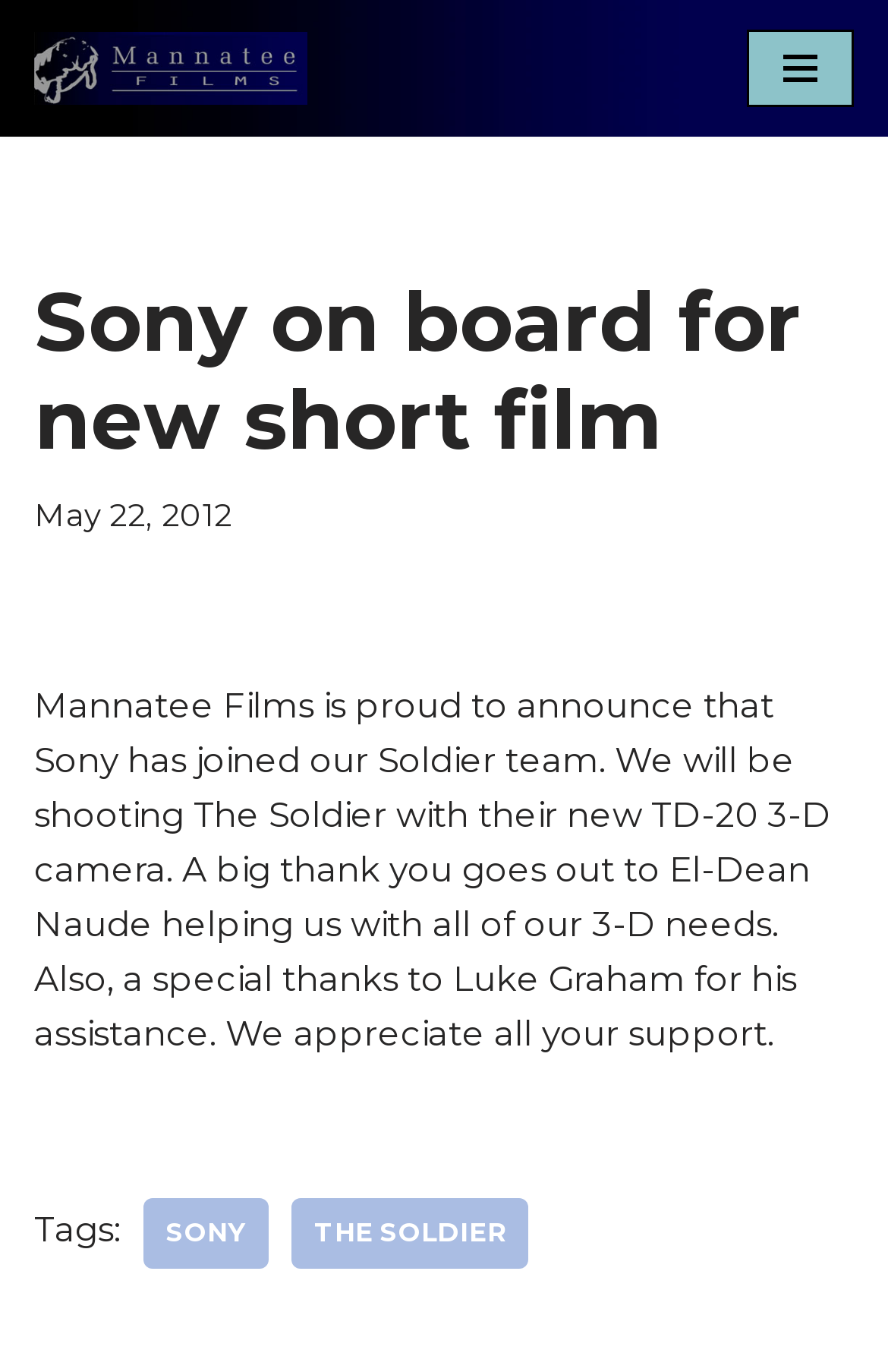How many people are thanked in the announcement?
Answer the question with just one word or phrase using the image.

2